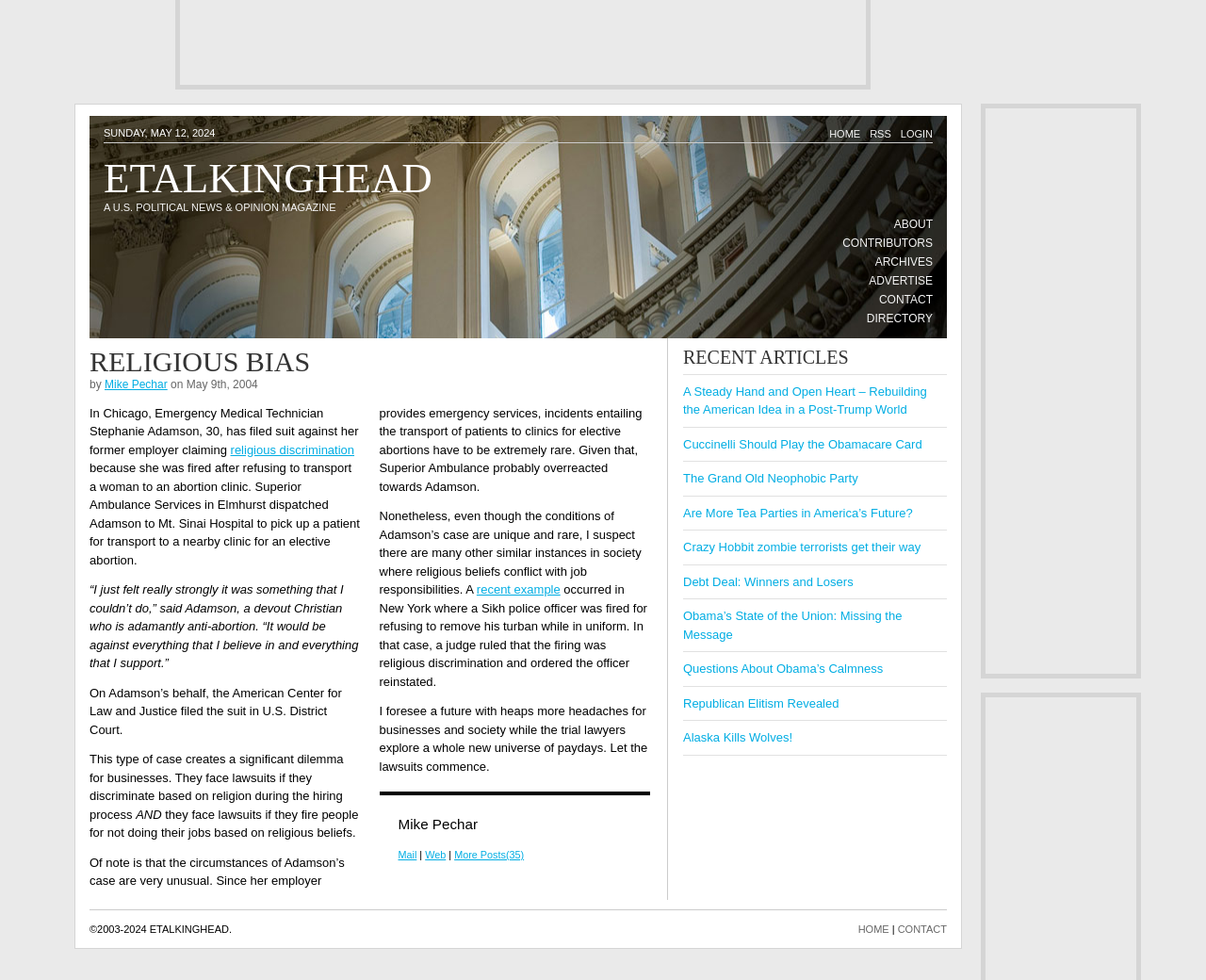What is the date of the article 'RELIGIOUS BIAS'?
Provide a comprehensive and detailed answer to the question.

I found the answer by looking at the date mentioned in the article 'RELIGIOUS BIAS' which says 'on May 9th, 2004'.